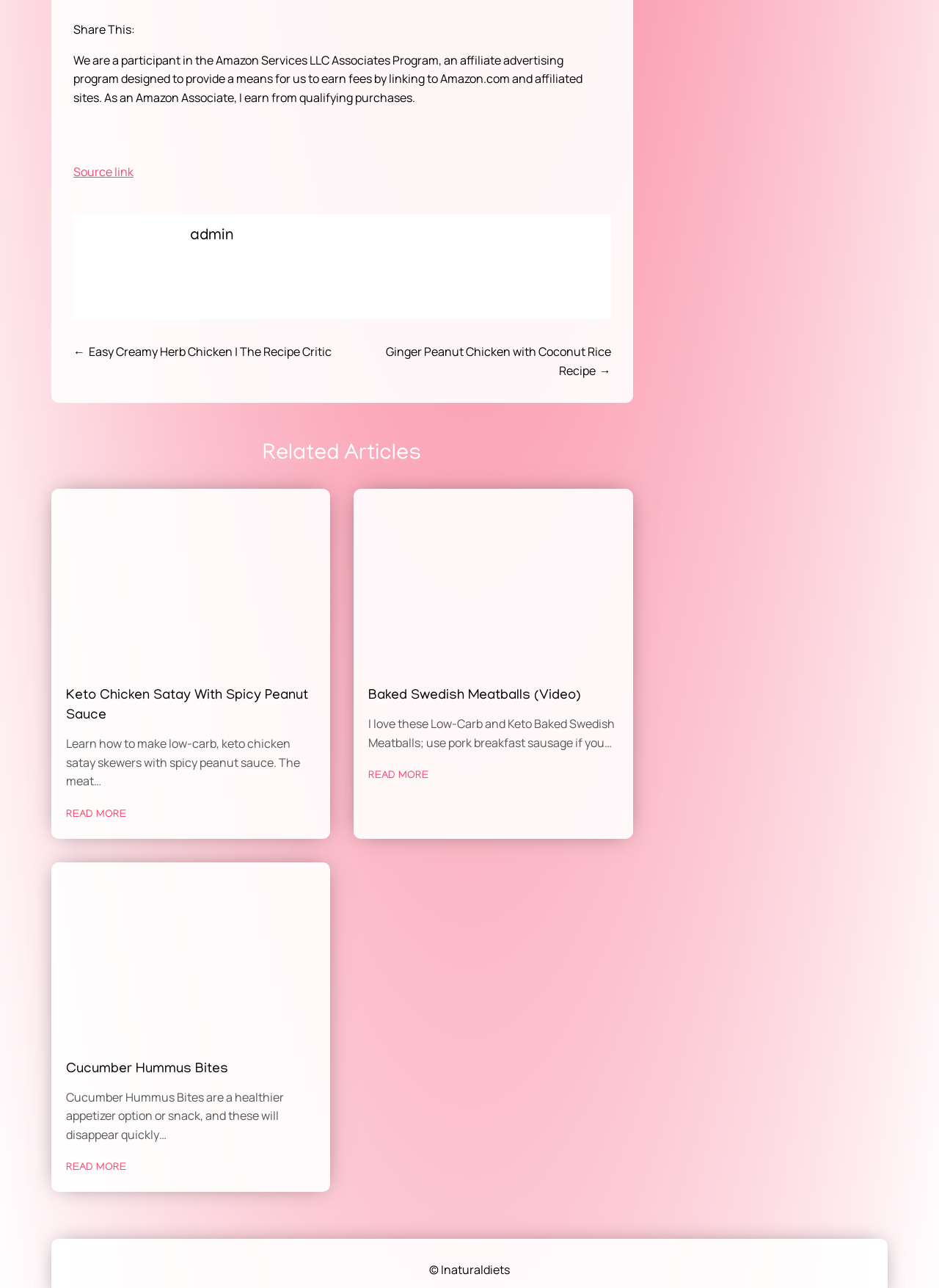Who is the owner of the website?
Provide a detailed answer to the question, using the image to inform your response.

The answer can be found in the StaticText element at the bottom of the page, which displays the copyright information '© Inaturaldiets'.